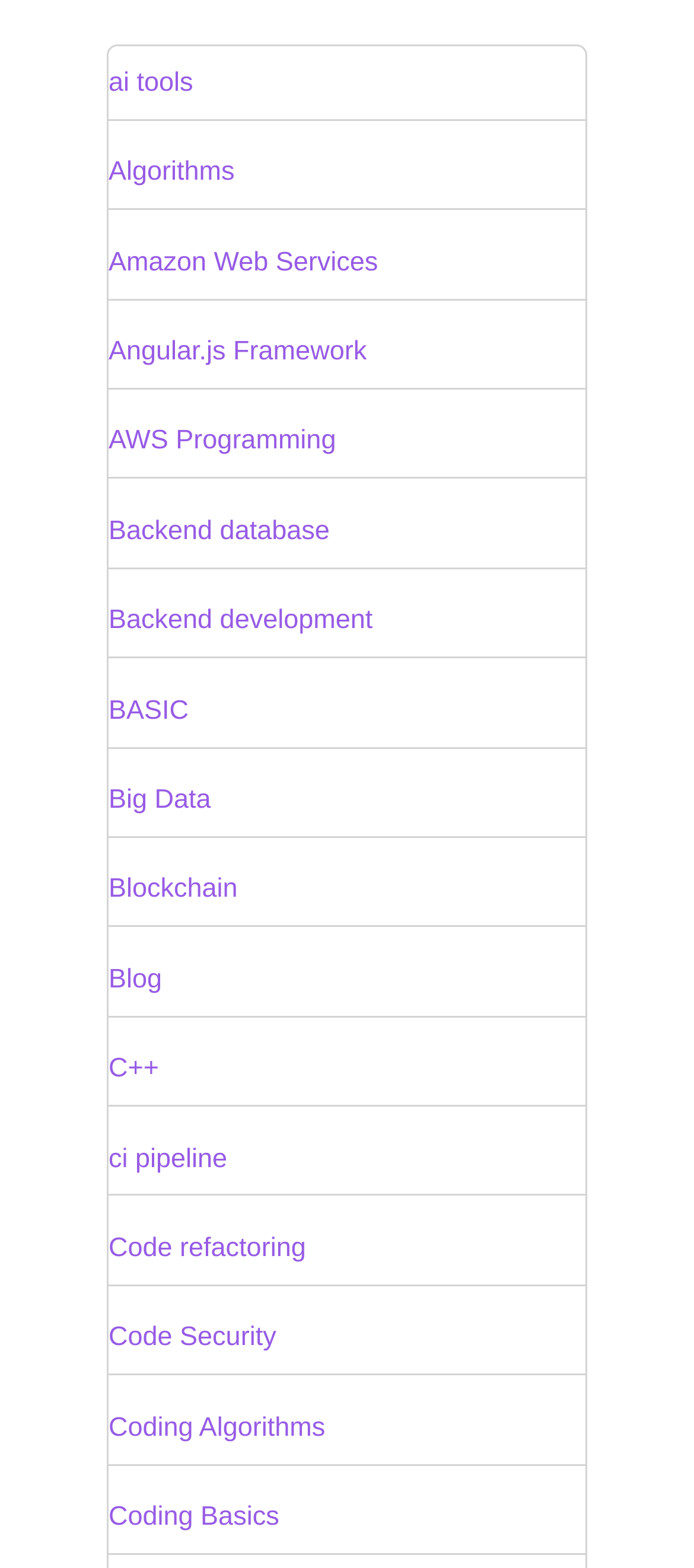Determine the bounding box coordinates (top-left x, top-left y, bottom-right x, bottom-right y) of the UI element described in the following text: Amazon Web Services

[0.156, 0.157, 0.545, 0.177]